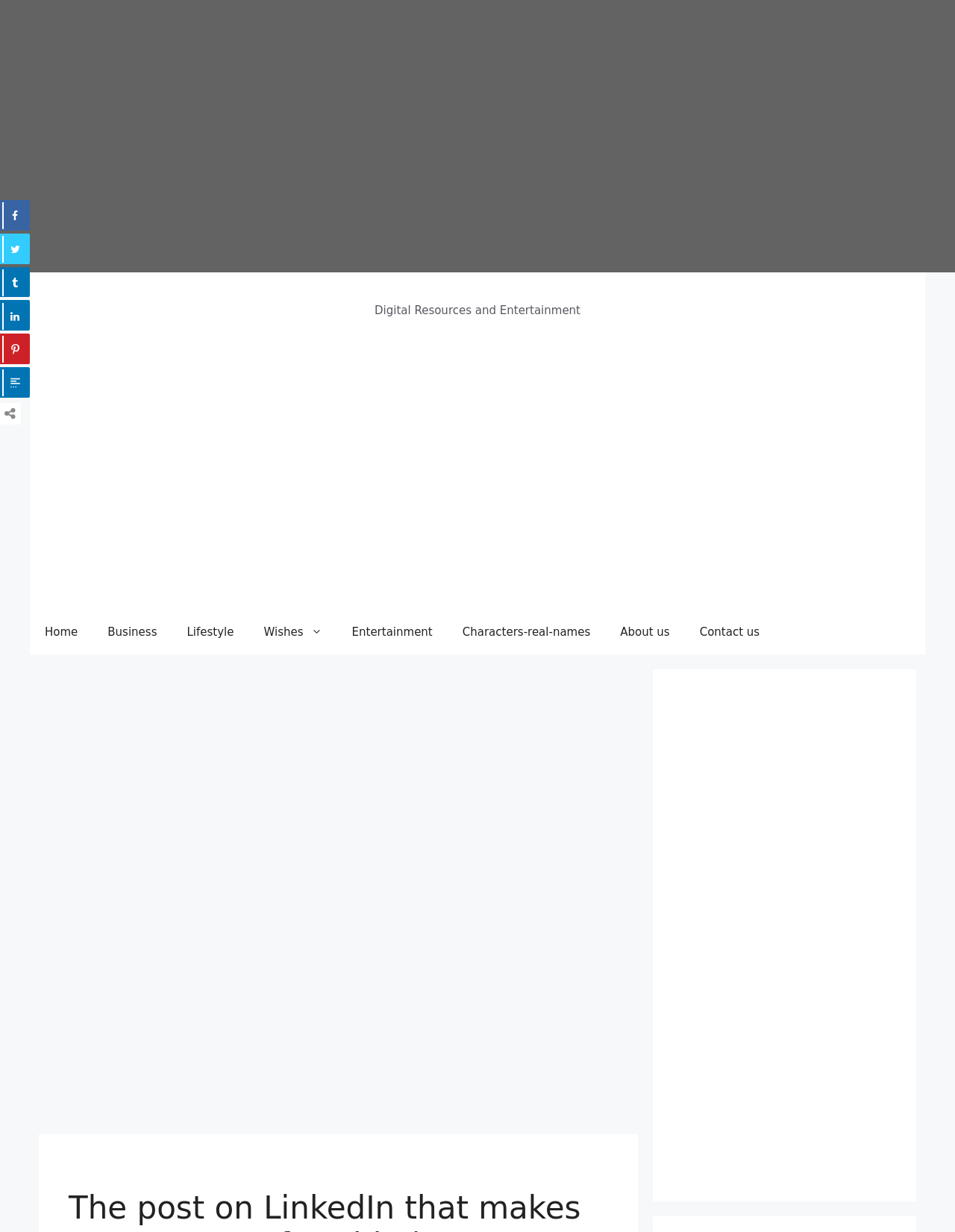Please determine the bounding box of the UI element that matches this description: Lifestyle. The coordinates should be given as (top-left x, top-left y, bottom-right x, bottom-right y), with all values between 0 and 1.

[0.18, 0.495, 0.261, 0.531]